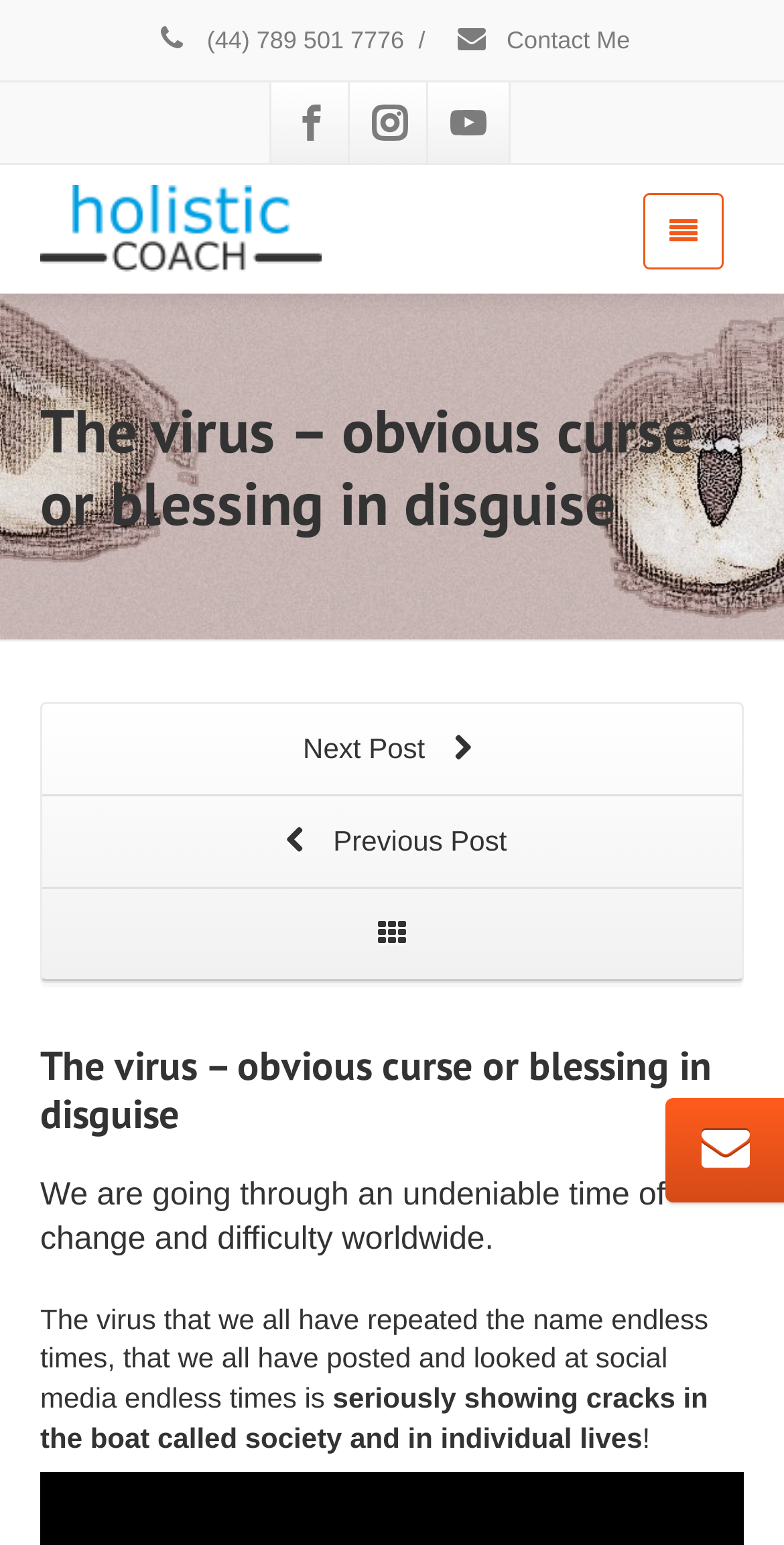Look at the image and give a detailed response to the following question: What is the phone number on the webpage?

I found the phone number on the webpage by looking at the link element with the text ' (44) 789 501 7776' which is located at the top of the page.